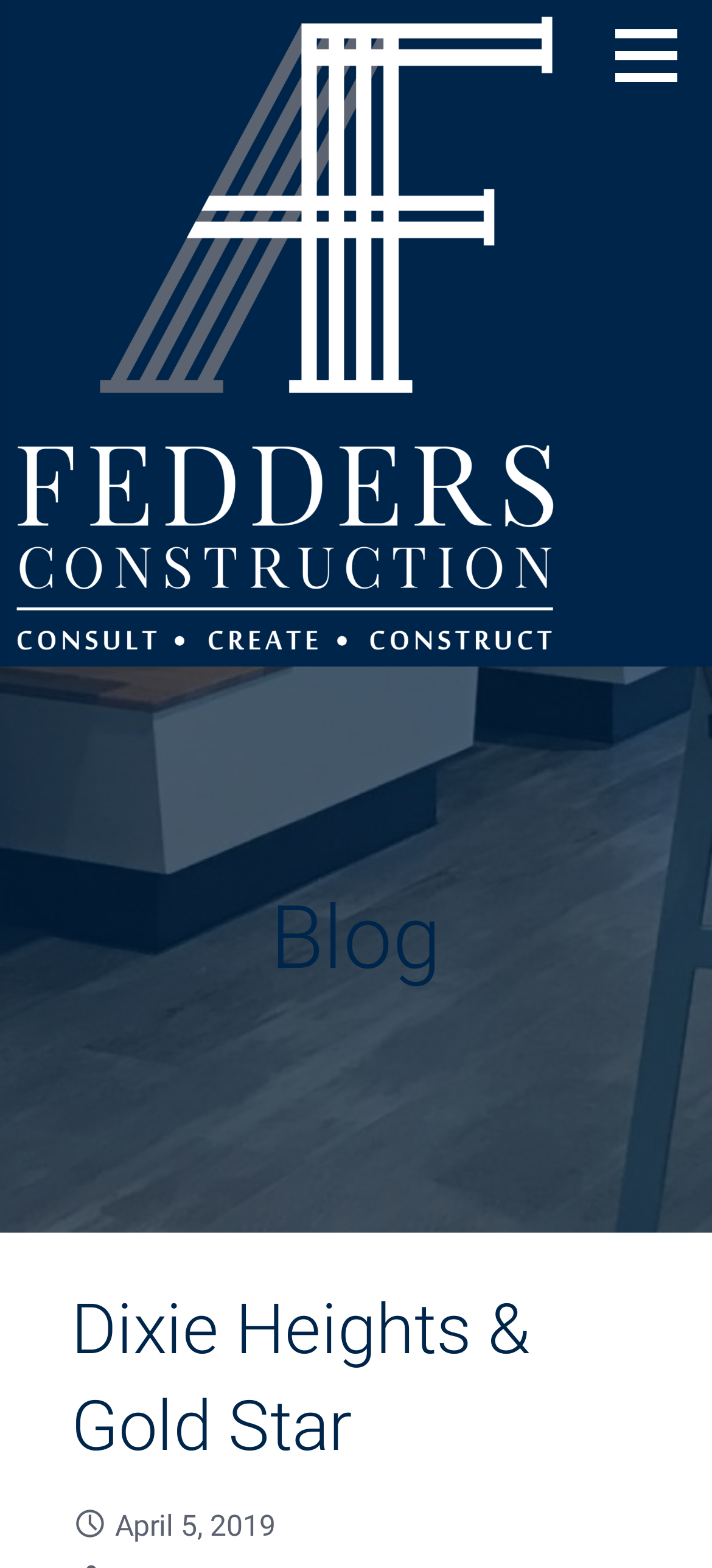What is the tagline of the company?
Look at the image and answer the question using a single word or phrase.

Consult - Create - Construct